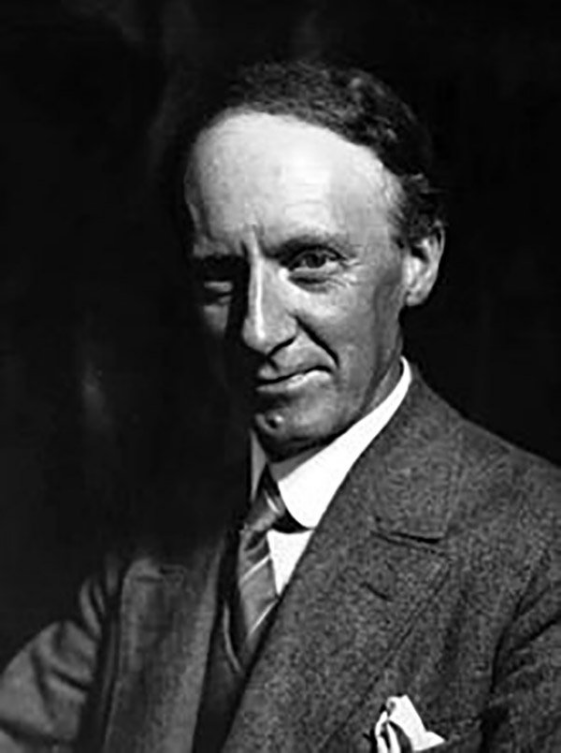Give an elaborate caption for the image.

This captivating portrait features J. E. H. MacDonald, a prominent figure known for his contributions to Canadian art. The image showcases him in formal attire, exuding an air of sophistication with a slight smile and a confident demeanor. His carefully styled hair and the tailored suit, complemented by a polished tie, reflect the fashion of his era. The background is softly blurred, drawing attention to his features and expression. This photograph captures not only his likeness but also the essence of his character as an influential artist during the early 20th century, known for his role in the Group of Seven, which played a crucial part in defining a distinct Canadian artistic identity.